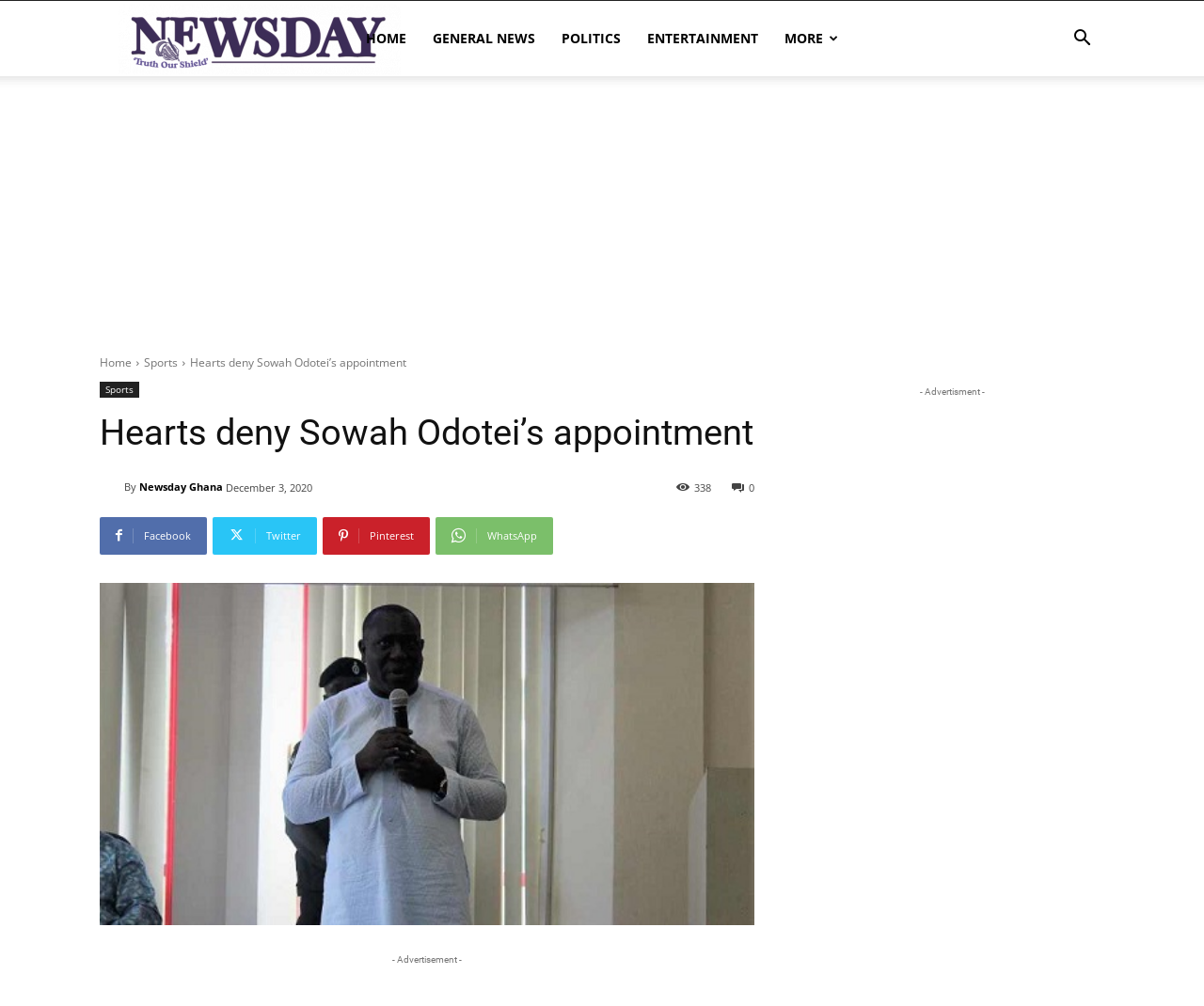Answer the question below with a single word or a brief phrase: 
What social media platforms are available for sharing?

Facebook, Twitter, Pinterest, WhatsApp